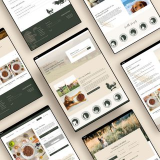What is the overall aesthetic of the design?
Provide a one-word or short-phrase answer based on the image.

Warm and engaging